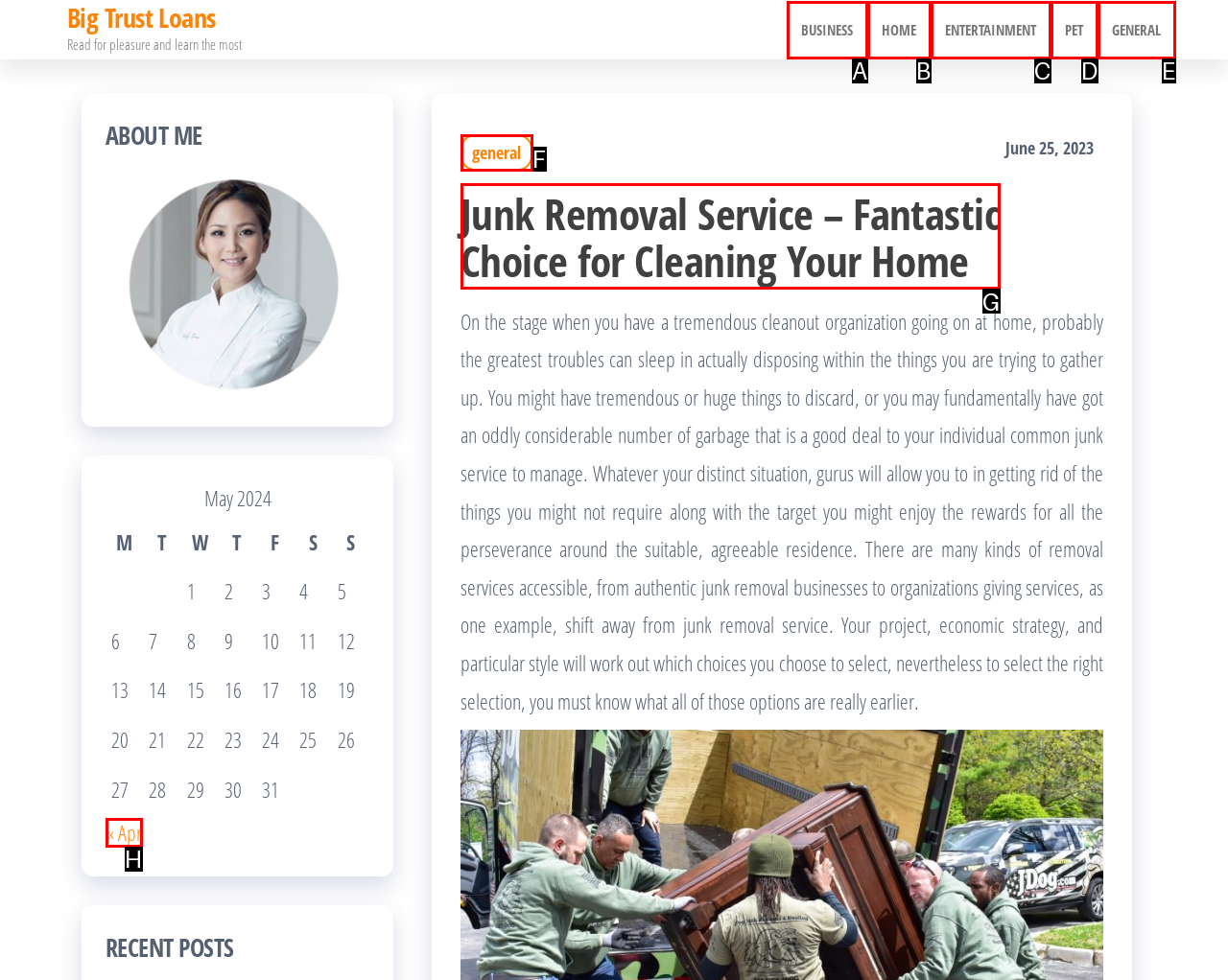Determine the UI element that matches the description: Pet
Answer with the letter from the given choices.

D